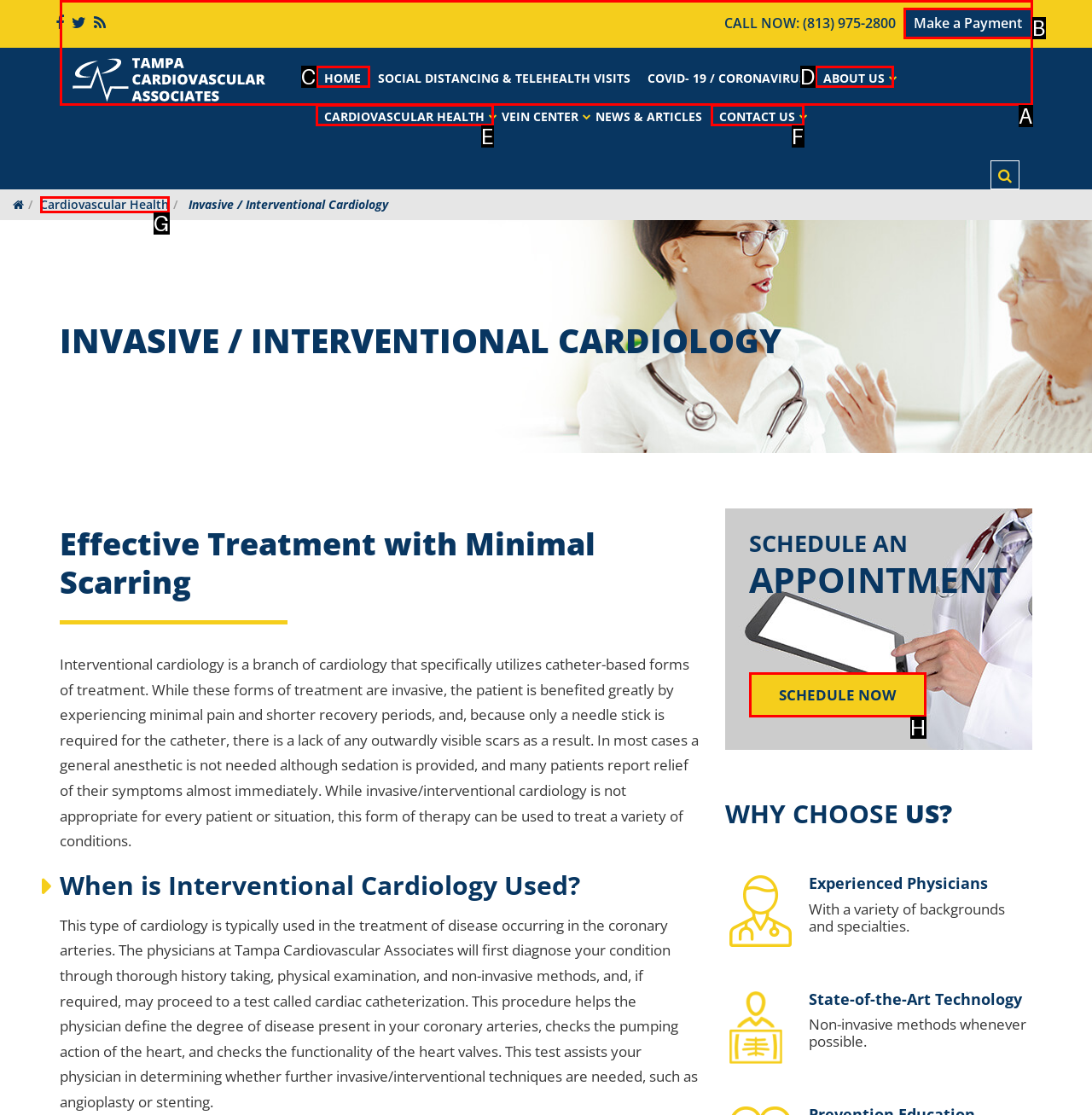Identify the letter of the UI element I need to click to carry out the following instruction: Schedule an appointment

H